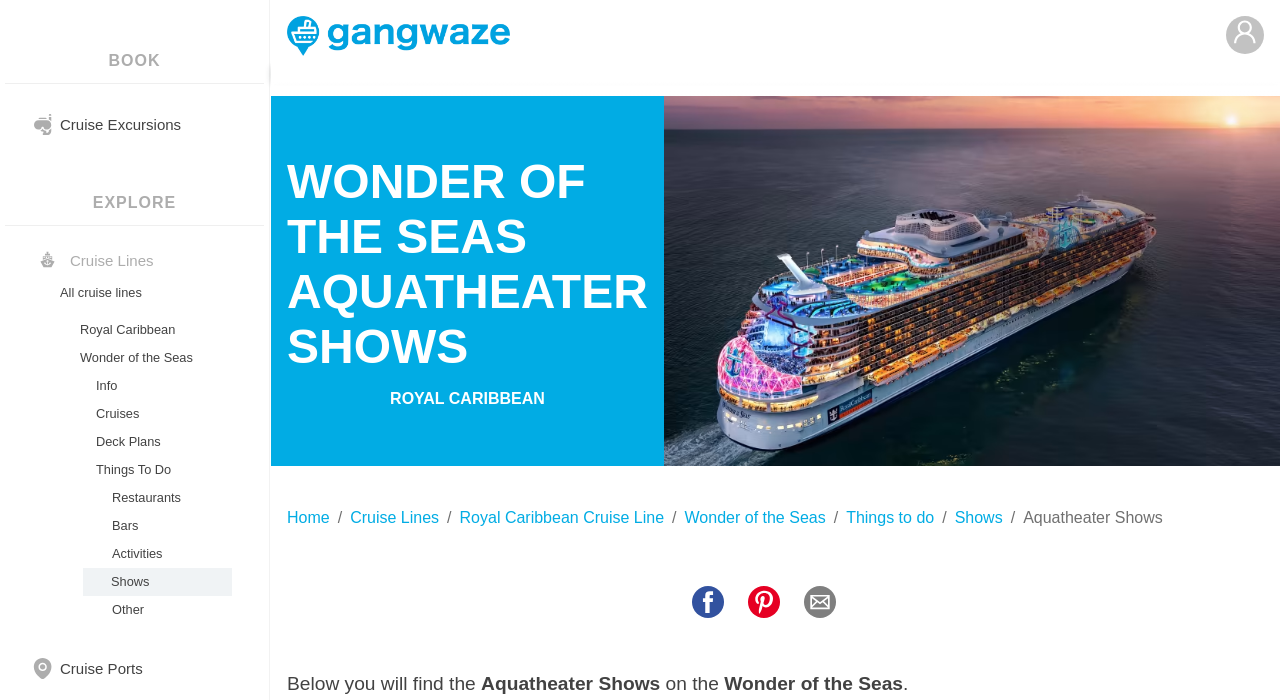Find the bounding box coordinates of the element I should click to carry out the following instruction: "Go to Royal Caribbean".

[0.062, 0.452, 0.179, 0.492]